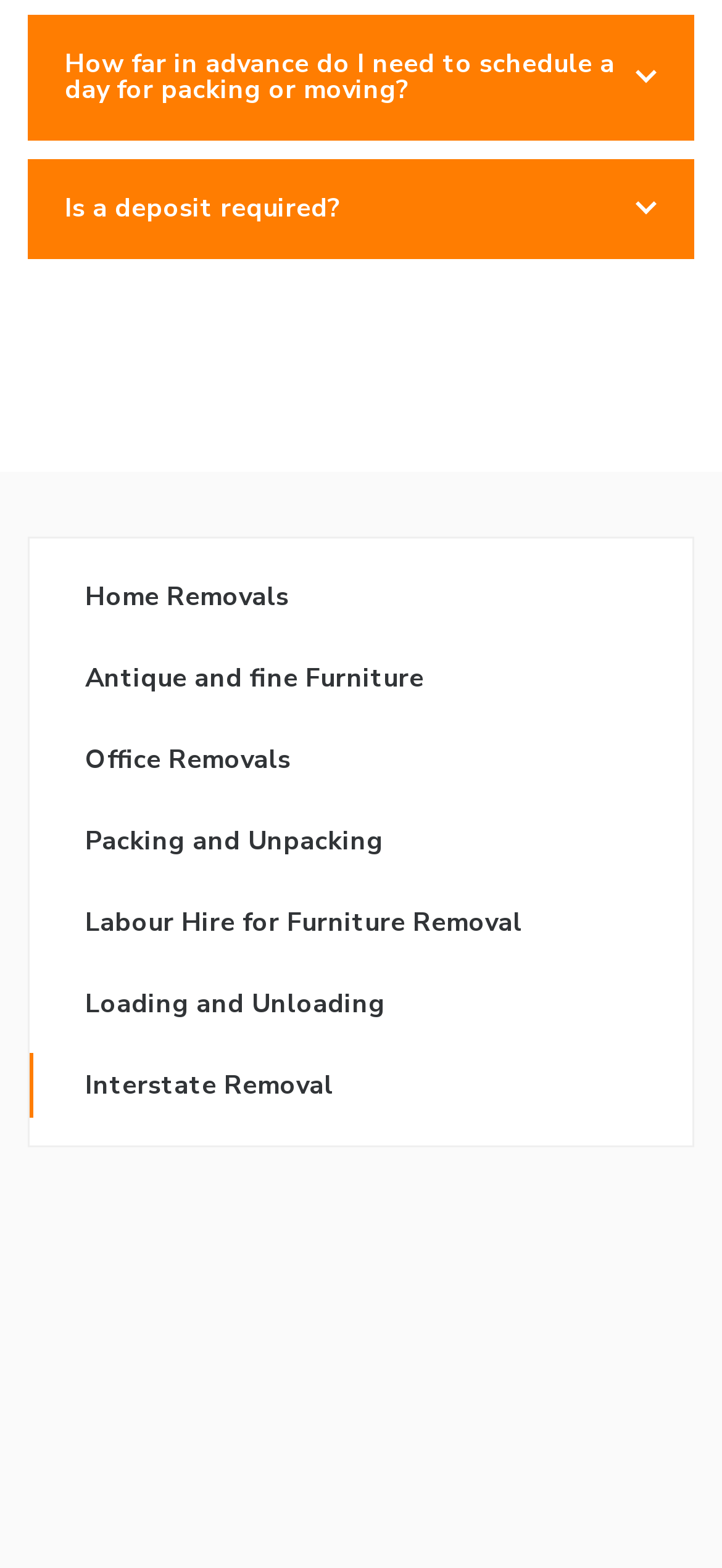Please identify the bounding box coordinates of the element's region that needs to be clicked to fulfill the following instruction: "View 'Antique and fine Furniture'". The bounding box coordinates should consist of four float numbers between 0 and 1, i.e., [left, top, right, bottom].

[0.041, 0.407, 0.959, 0.459]